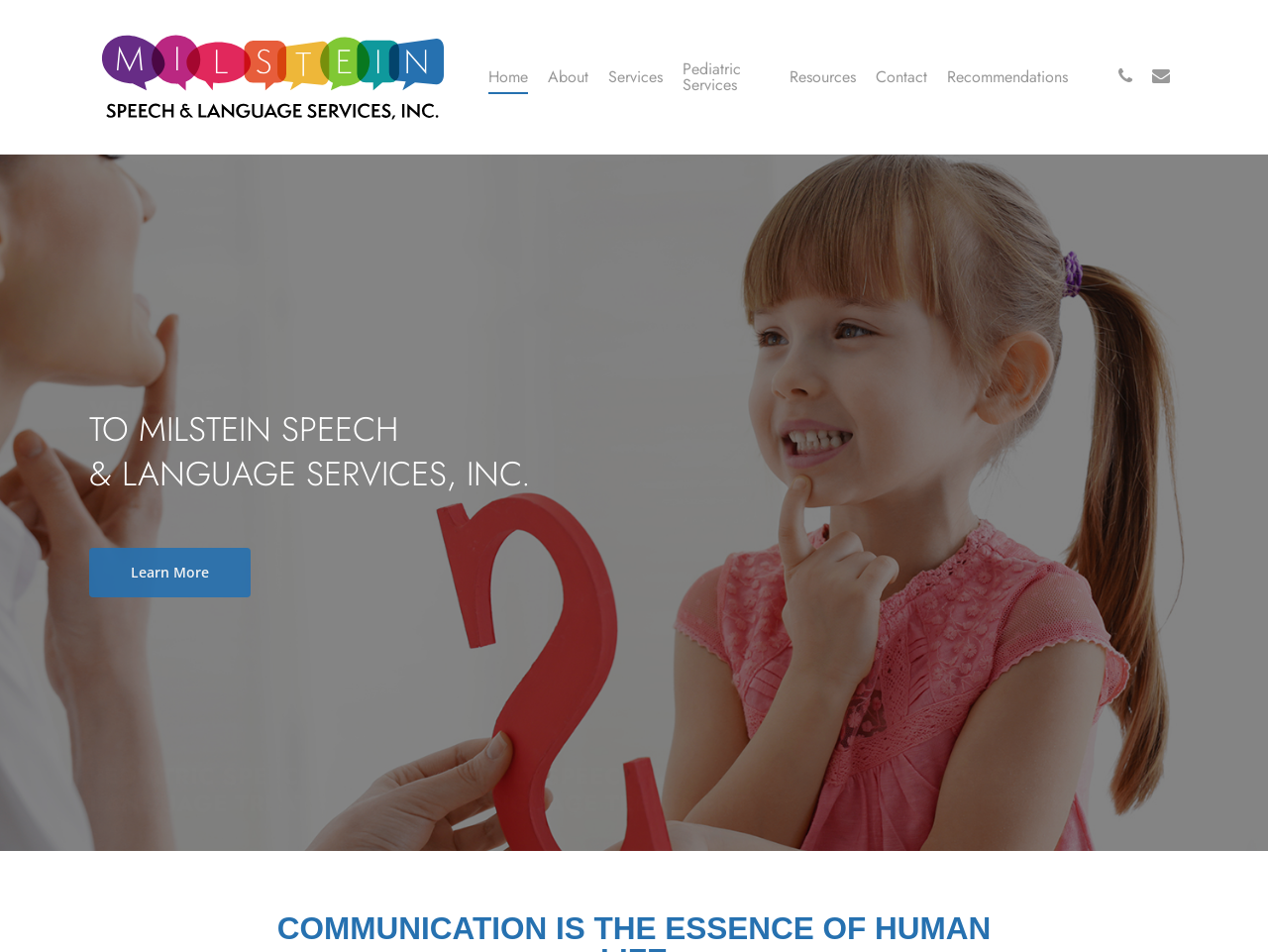Respond with a single word or phrase:
What is the name of the organization?

Milstein Speech & Language Services, Inc.